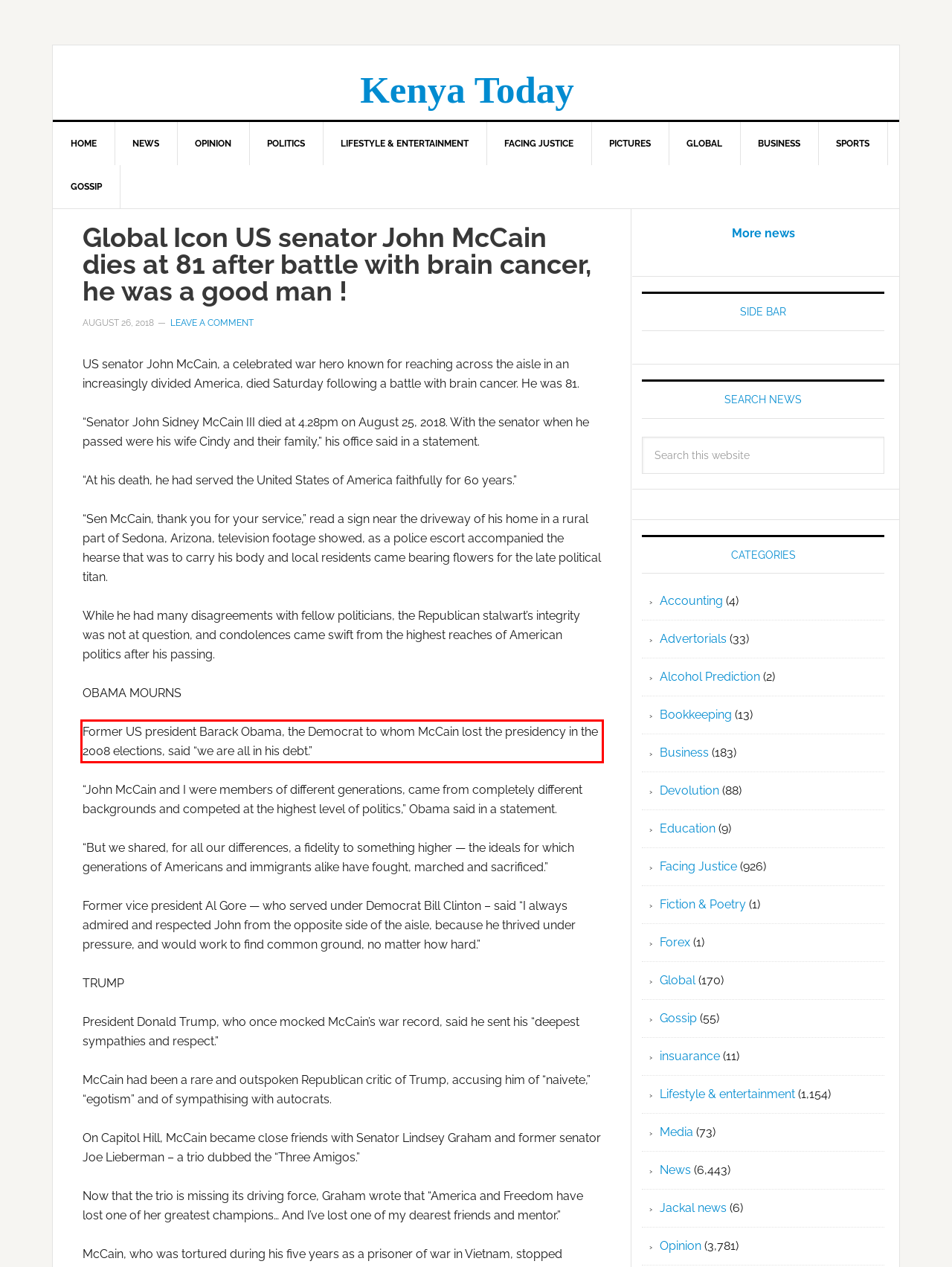You have a screenshot of a webpage with a red bounding box. Use OCR to generate the text contained within this red rectangle.

Former US president Barack Obama, the Democrat to whom McCain lost the presidency in the 2008 elections, said “we are all in his debt.”